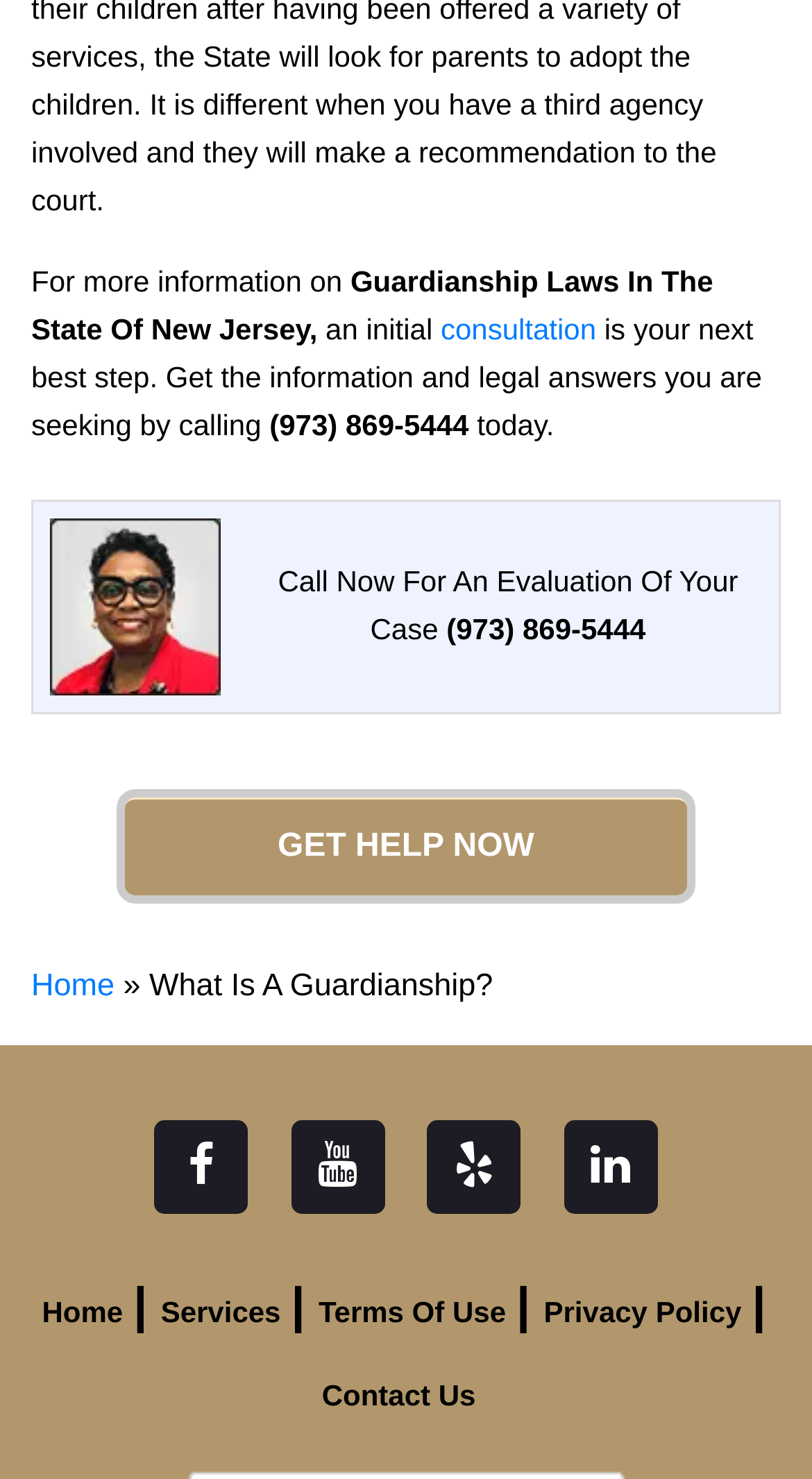Please determine the bounding box coordinates of the element to click in order to execute the following instruction: "Go to home page". The coordinates should be four float numbers between 0 and 1, specified as [left, top, right, bottom].

[0.038, 0.654, 0.141, 0.678]